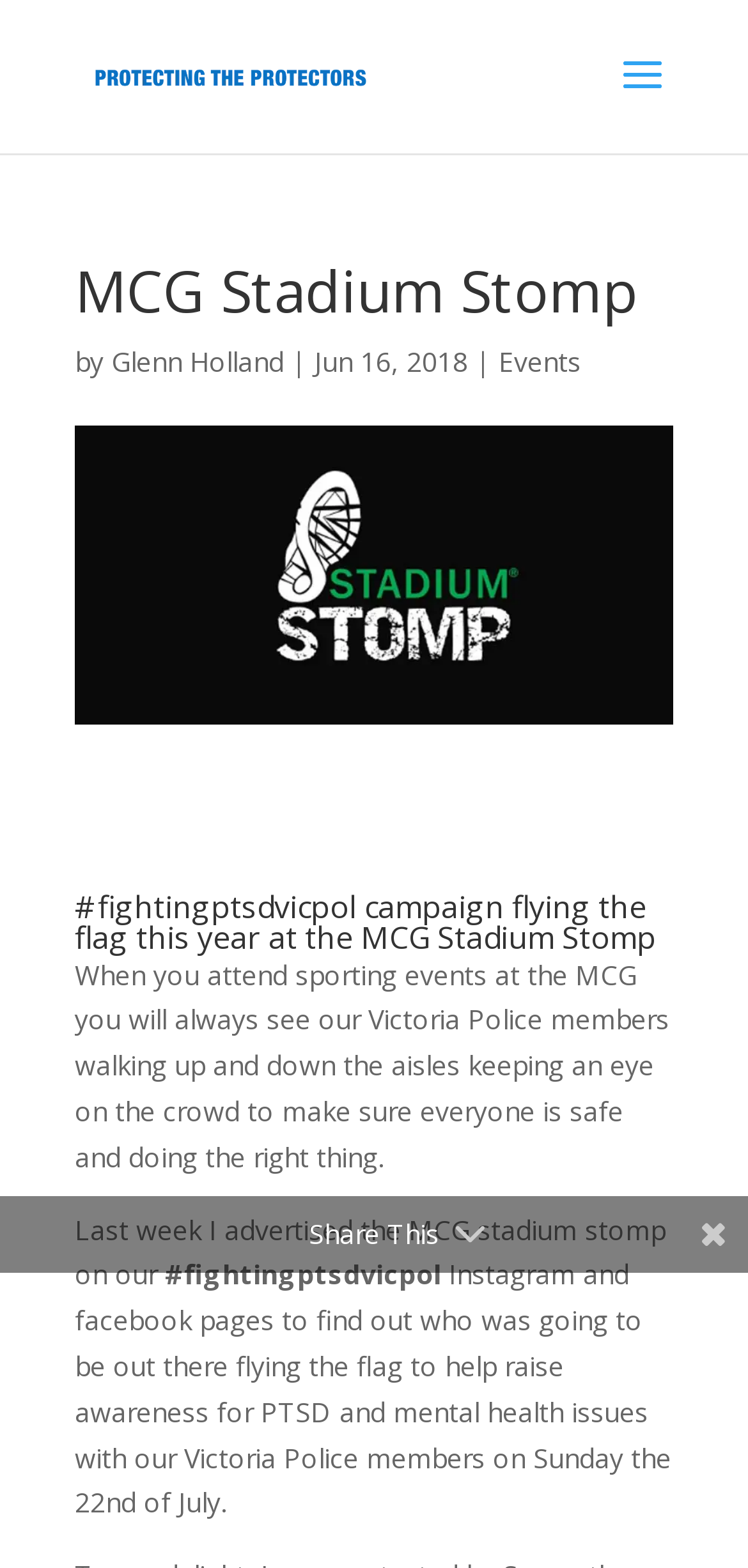Extract the primary headline from the webpage and present its text.

MCG Stadium Stomp